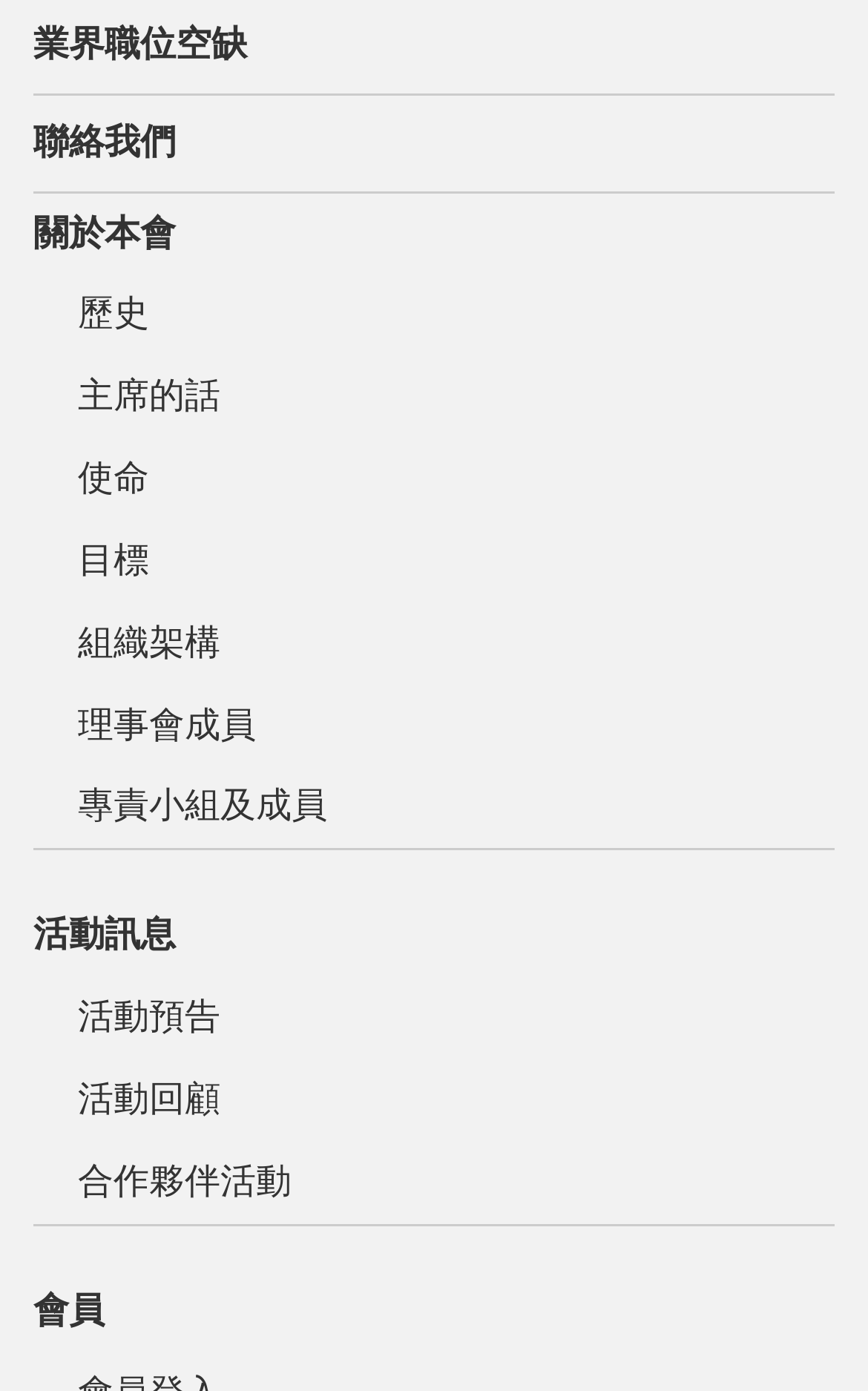Please indicate the bounding box coordinates of the element's region to be clicked to achieve the instruction: "View the member information". Provide the coordinates as four float numbers between 0 and 1, i.e., [left, top, right, bottom].

[0.038, 0.926, 0.121, 0.956]